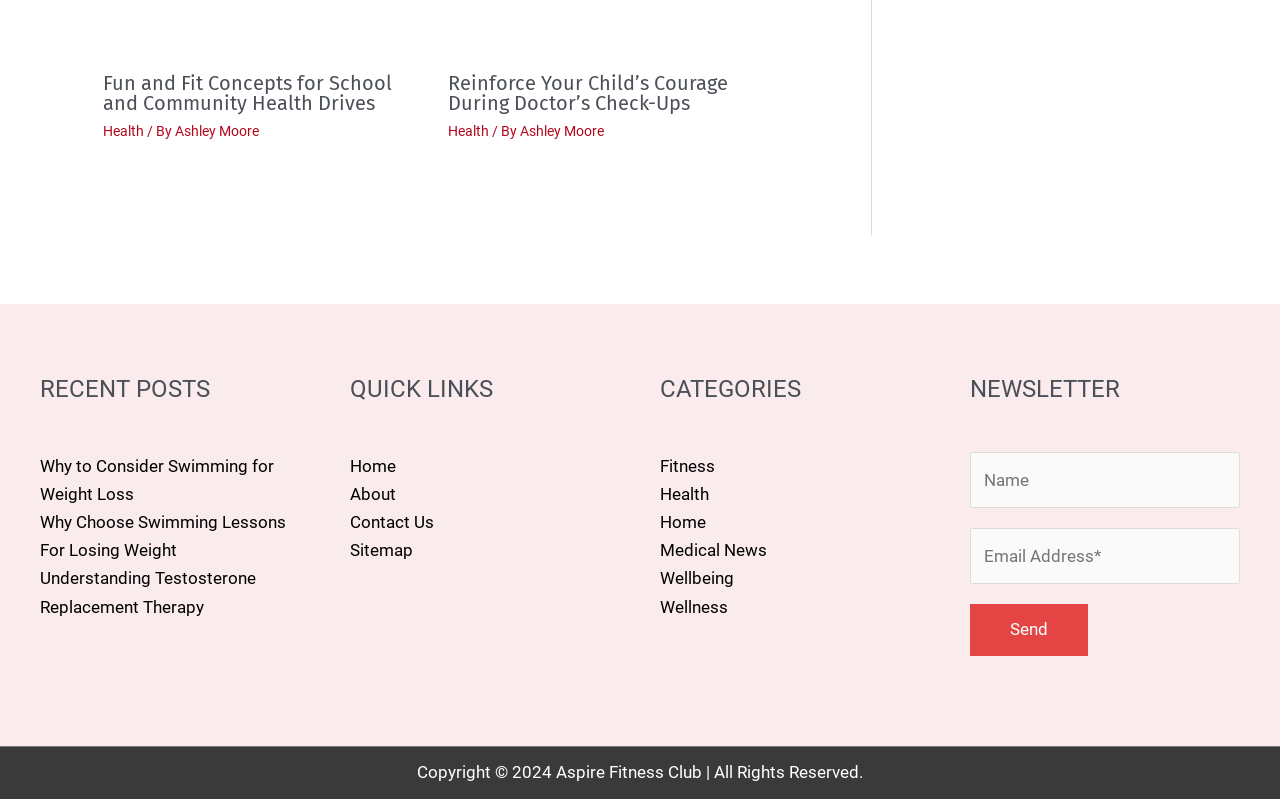Show the bounding box coordinates for the element that needs to be clicked to execute the following instruction: "Fill in the 'Name' textbox". Provide the coordinates in the form of four float numbers between 0 and 1, i.e., [left, top, right, bottom].

[0.758, 0.566, 0.969, 0.636]